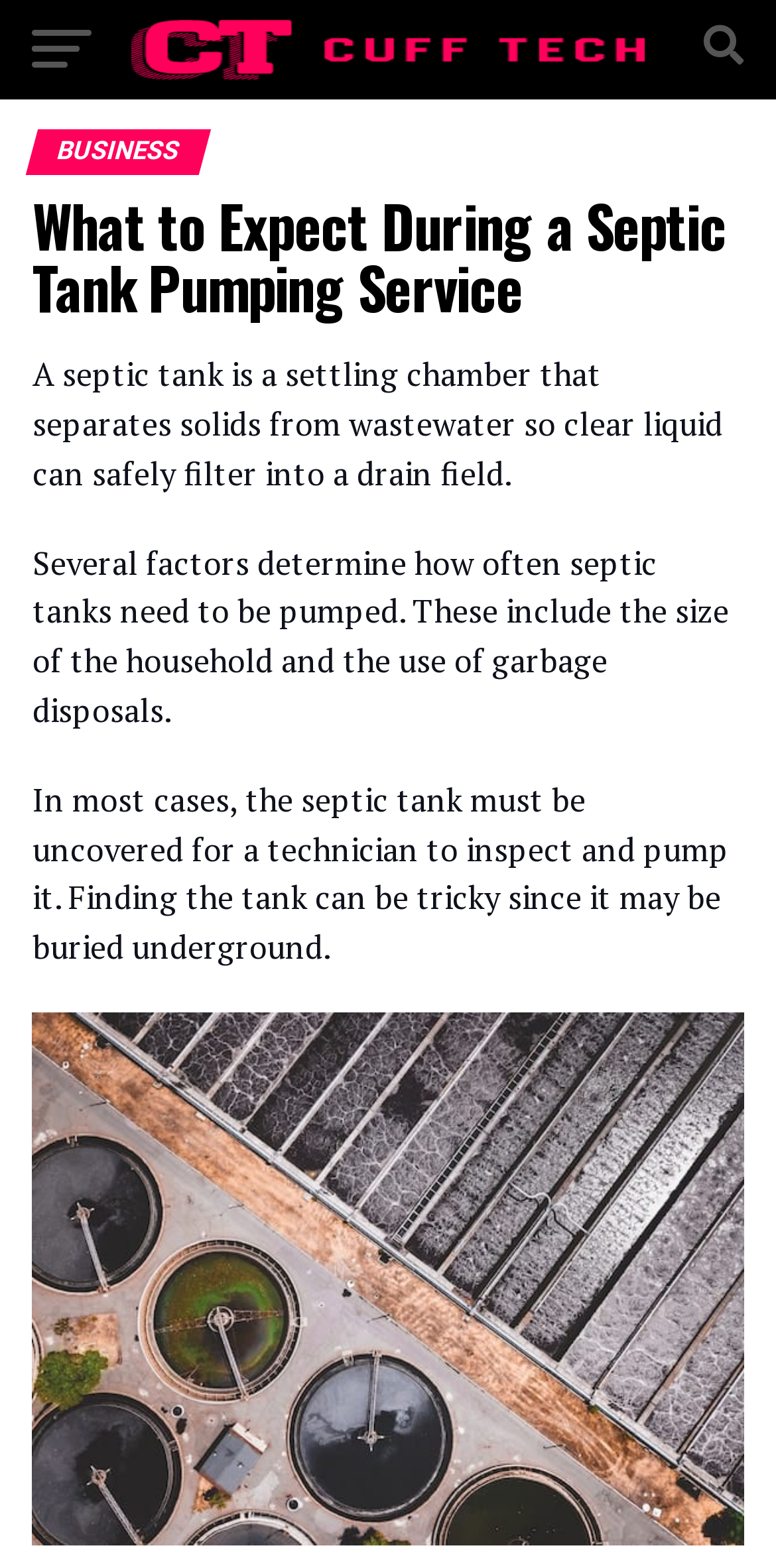Why can finding a septic tank be tricky?
Give a one-word or short phrase answer based on the image.

It may be buried underground